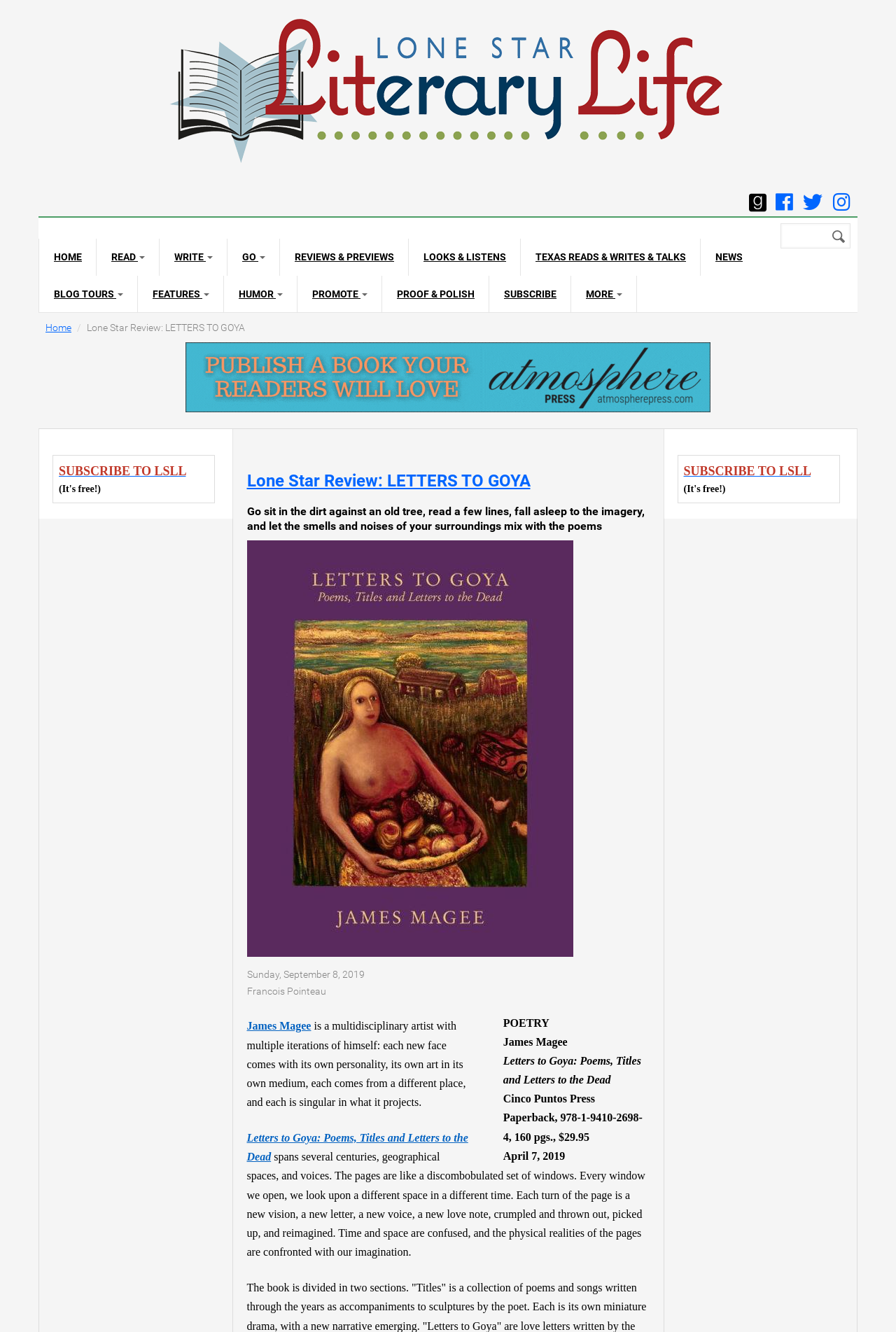Give a complete and precise description of the webpage's appearance.

This webpage is a book review page on the Lone Star Literary Life website. At the top, there is a navigation bar with links to various sections of the website, including "Home", "Read", "Write", and "Go". Below the navigation bar, there are social media links to Facebook, Twitter, and Instagram.

The main content of the page is a book review of "Letters to Goya: Poems, Titles and Letters to the Dead" by James Magee. The review is written by Francois Pointeau and is accompanied by an image of the book cover. The review text is divided into several paragraphs, with headings and subheadings that provide context and structure to the review.

To the right of the main content, there is a sidebar with links to other sections of the website, including "Texas Bookstores", "Book Clubs in Texas", and "Poetry". There is also a search form at the top of the sidebar.

At the bottom of the page, there is a complementary section with a subscription link to the Lone Star Literary Life newsletter.